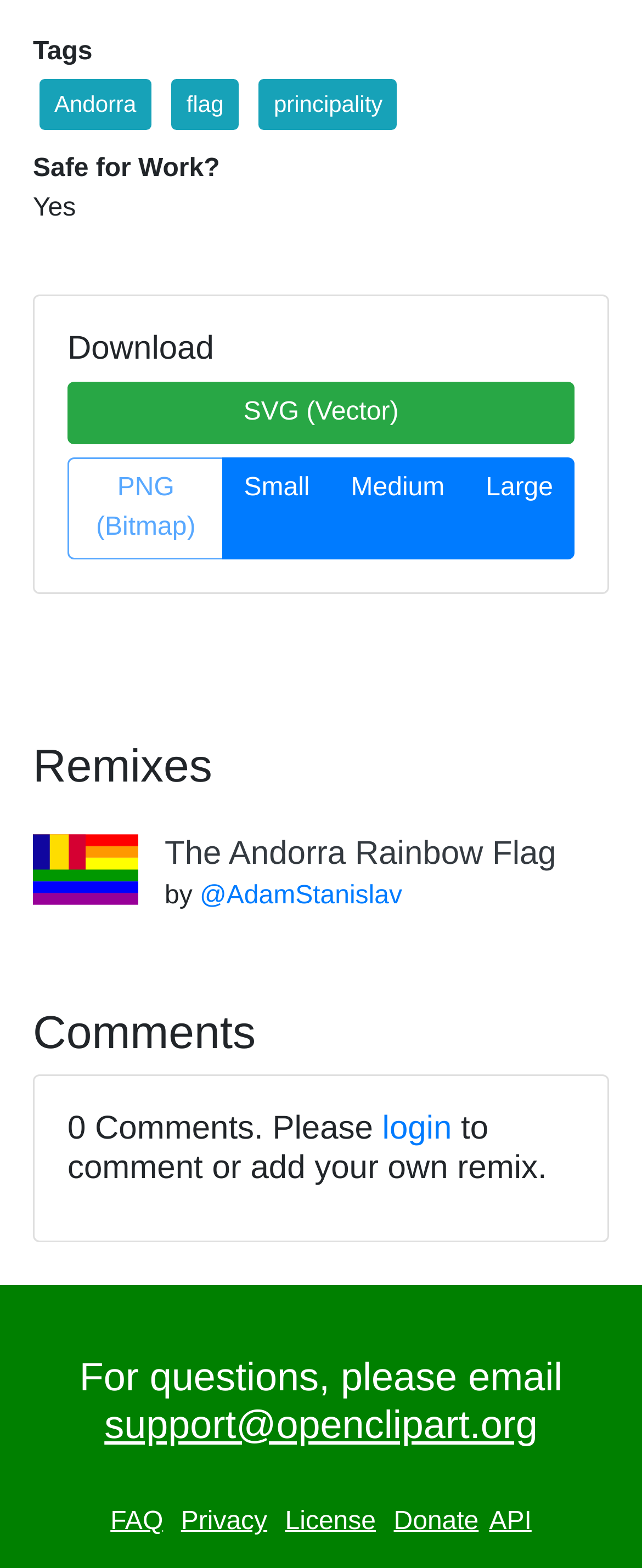Locate the bounding box of the UI element based on this description: "Andorra". Provide four float numbers between 0 and 1 as [left, top, right, bottom].

[0.062, 0.051, 0.235, 0.083]